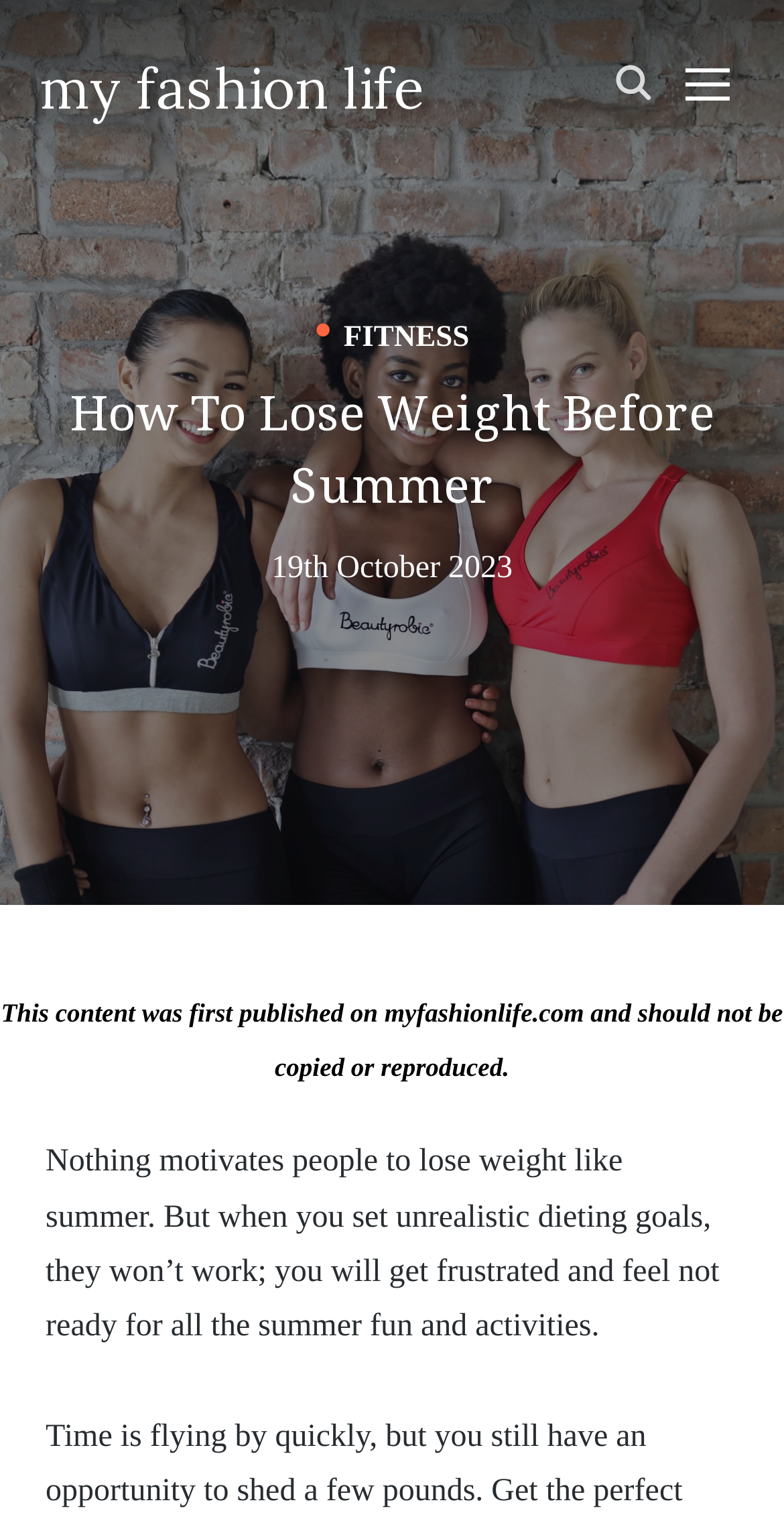Locate the UI element described by my fashion life and provide its bounding box coordinates. Use the format (top-left x, top-left y, bottom-right x, bottom-right y) with all values as floating point numbers between 0 and 1.

[0.05, 0.034, 0.54, 0.082]